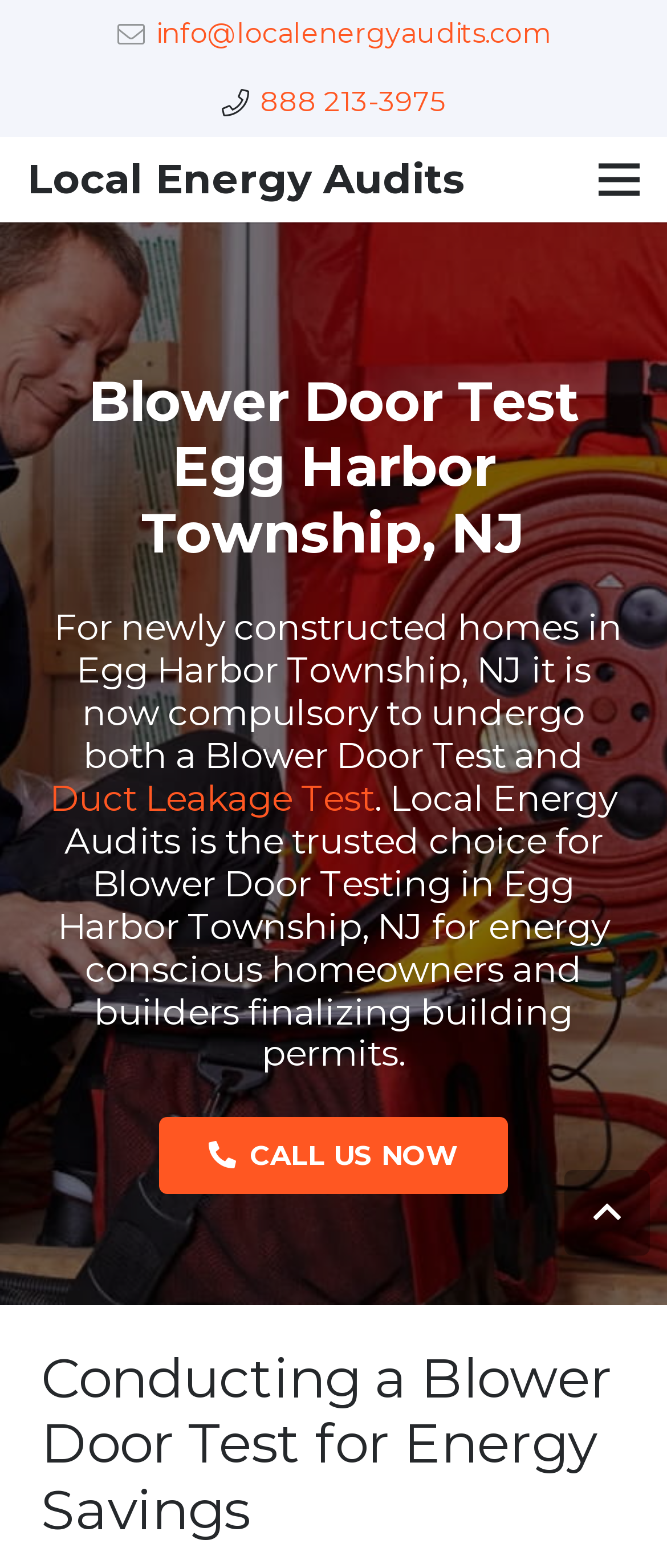Determine the bounding box for the described UI element: "info@localenergyaudits.com".

[0.176, 0.011, 0.824, 0.032]